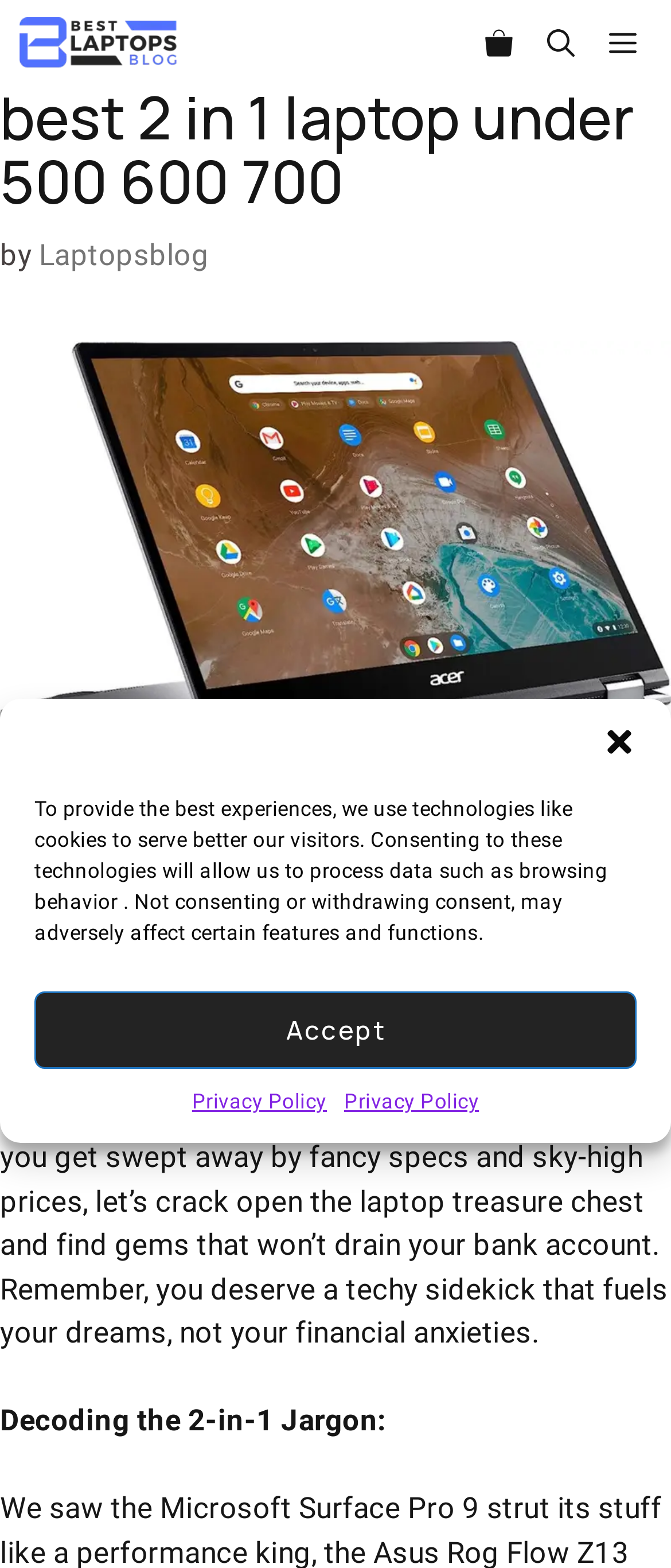What is the topic of the main content?
Please provide a single word or phrase as the answer based on the screenshot.

2-in-1 laptops